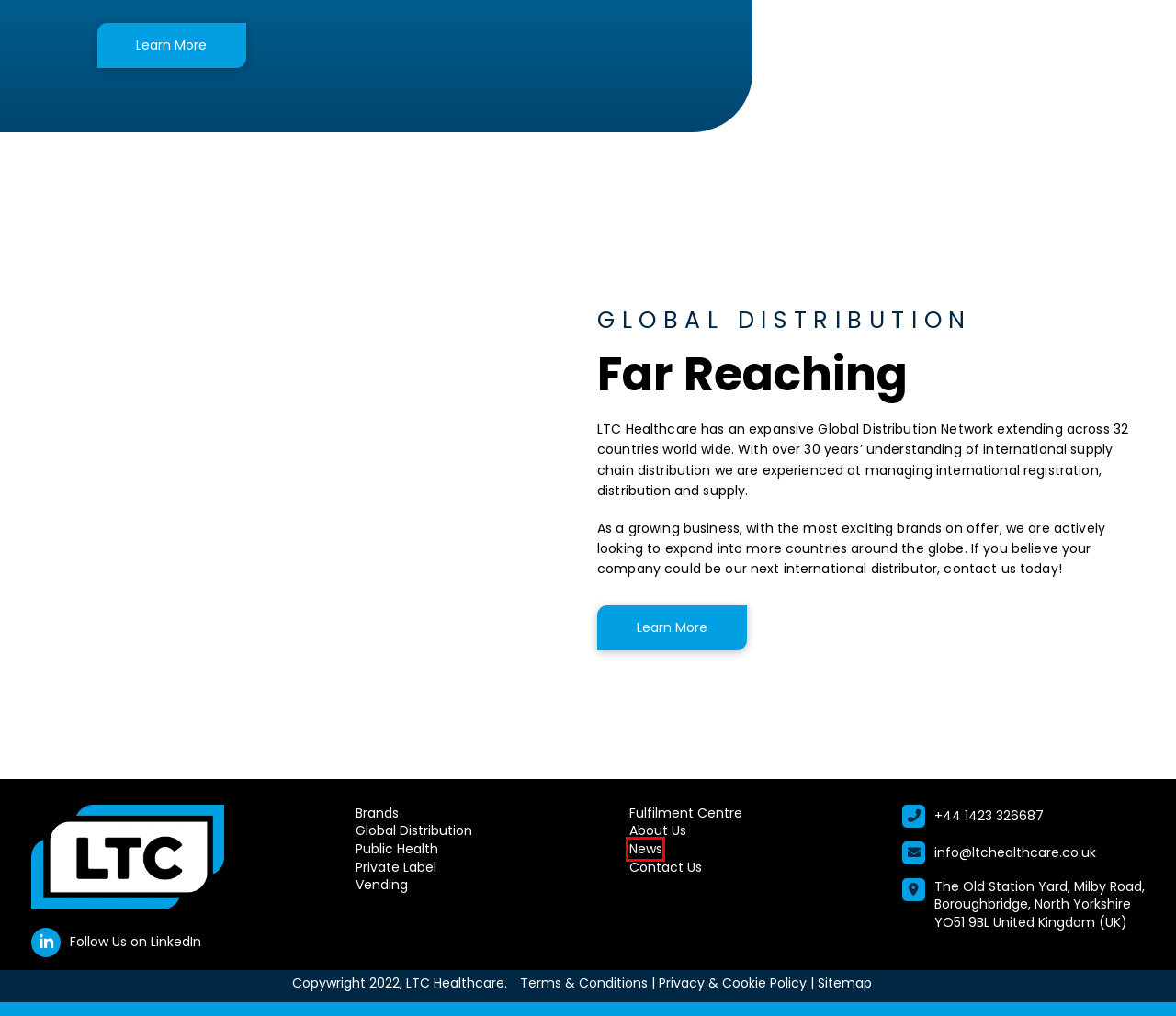You have a screenshot of a webpage with an element surrounded by a red bounding box. Choose the webpage description that best describes the new page after clicking the element inside the red bounding box. Here are the candidates:
A. Privacy and Cookie Policy | LTC Healthcare
B. Global EXS Condom / Product Distribution | LTC Healthcare
C. LTC Healthcare | Condoms, Lubricants & Safe Sex Products
D. Private Label Condoms | Own Brand Condoms & Lube | LTC Healthcare
E. Terms and Conditions | LTC Healthcare
F. Vending Partners | LTC Healthcare
G. LTC Healthcare B2B
H. News Archive | LTC Healthcare

H